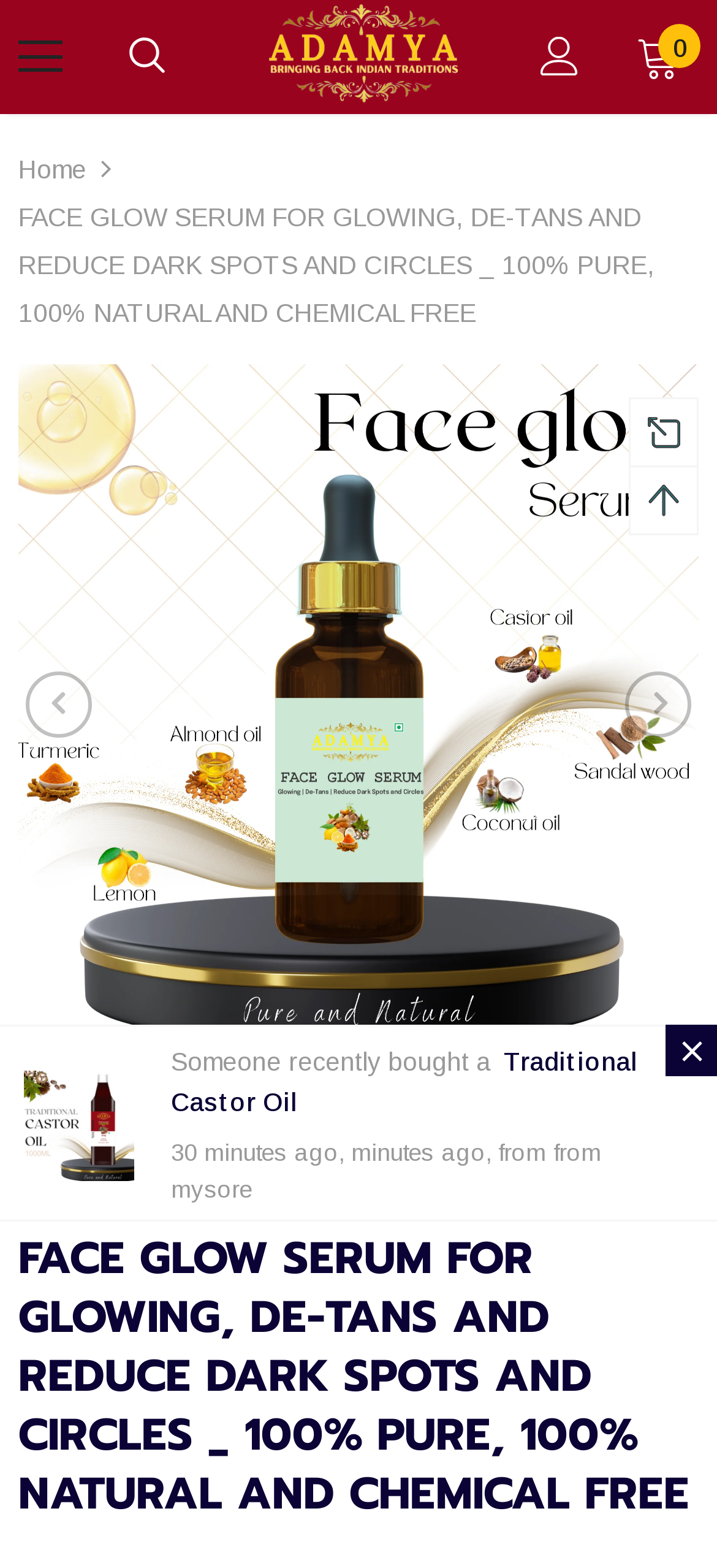Please provide the bounding box coordinates for the element that needs to be clicked to perform the instruction: "Go to the home page". The coordinates must consist of four float numbers between 0 and 1, formatted as [left, top, right, bottom].

[0.026, 0.092, 0.121, 0.123]